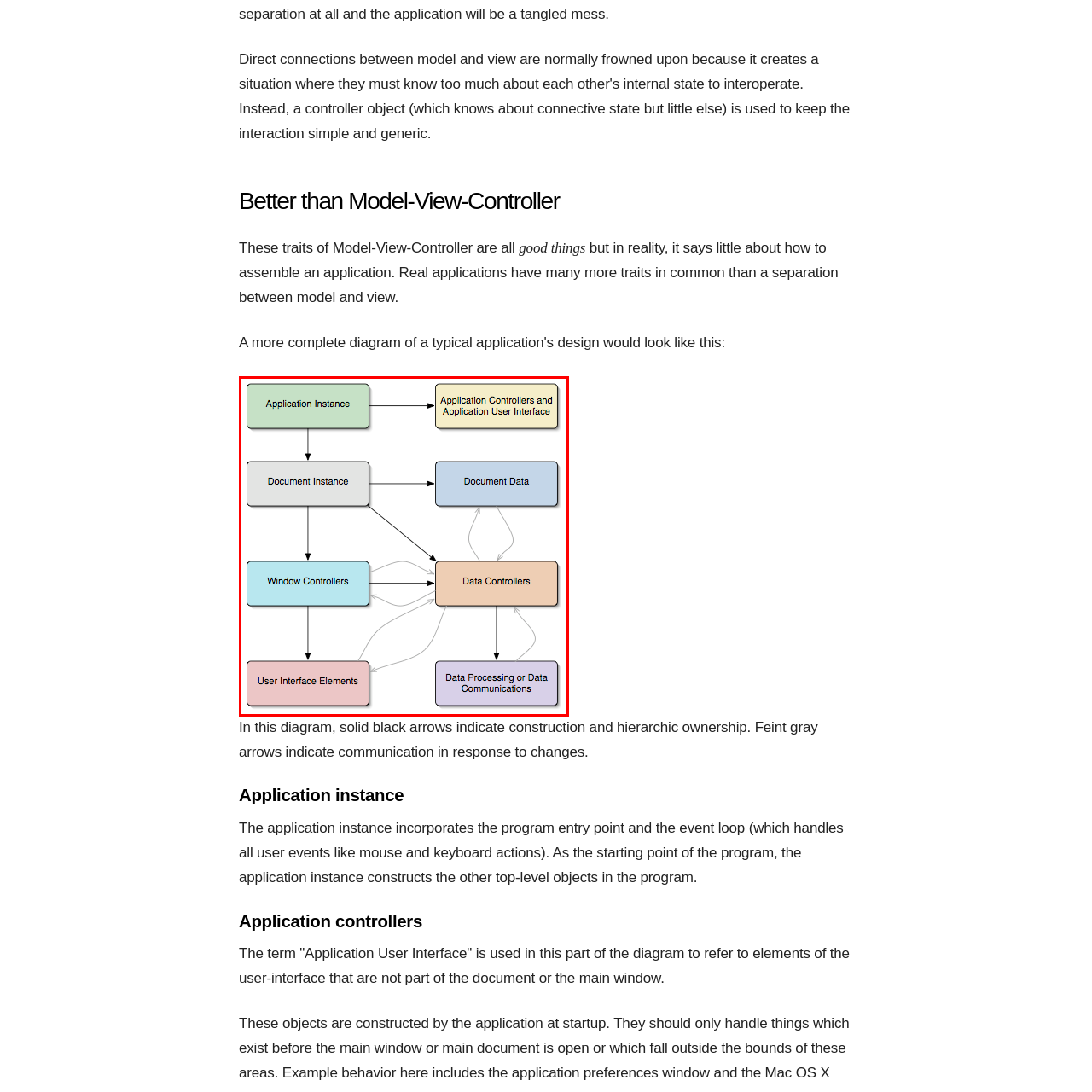Please look at the image highlighted by the red bounding box and provide a single word or phrase as an answer to this question:
What do solid black arrows represent in the diagram?

Hierarchical ownership and construction